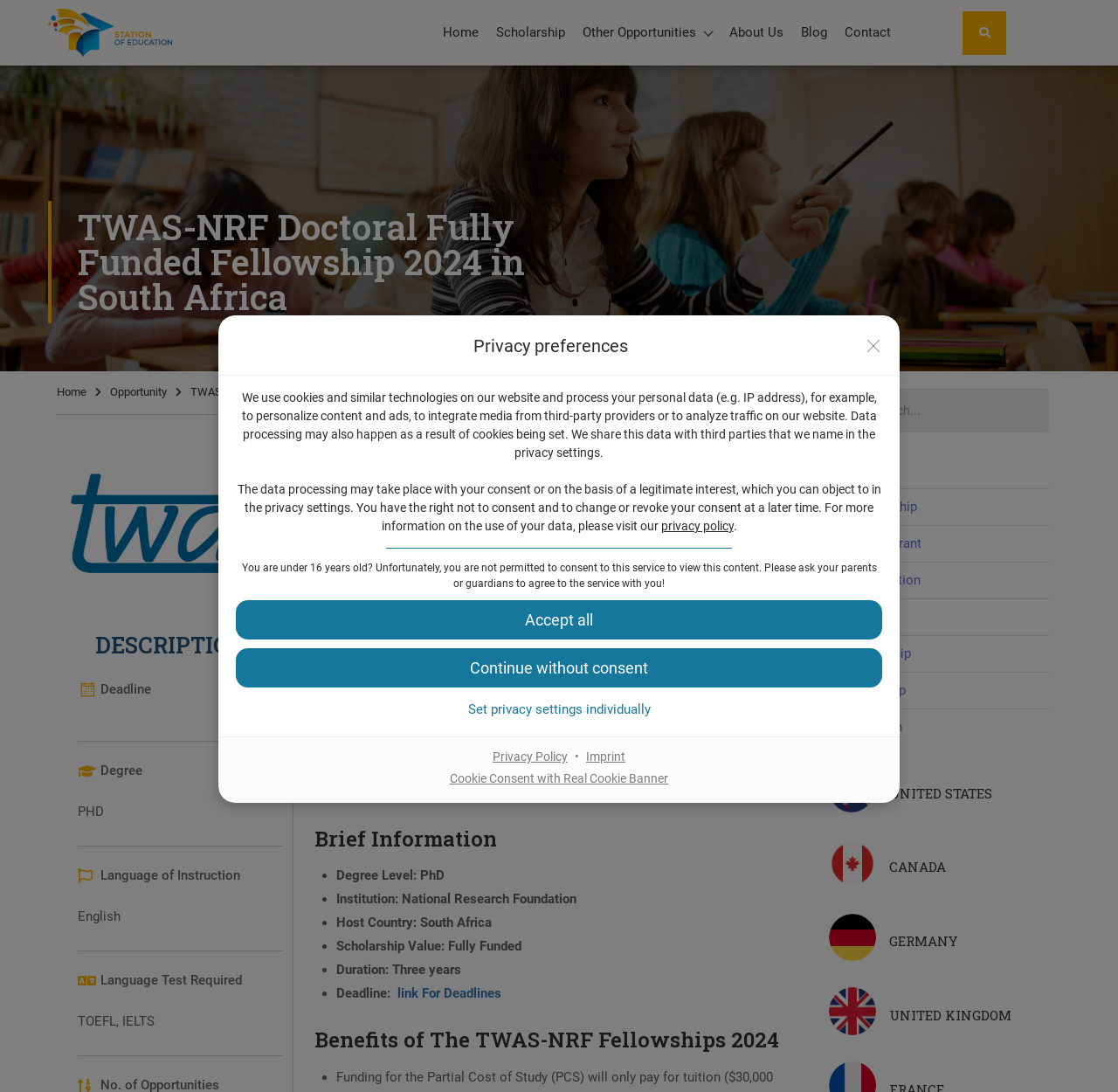Generate a comprehensive caption for the webpage you are viewing.

The webpage is about the TWAS-NRF Doctoral Fully Funded Fellowship 2024 in South Africa, as indicated by the title. However, the main content of the page is currently obscured by a privacy preferences section. 

At the top of the page, there is a "Skip to consent choices" link. Below this, there is a heading titled "Privacy preferences" followed by a paragraph of text explaining how the website uses cookies and similar technologies to personalize content and ads, integrate media from third-party providers, and analyze traffic on the website. 

The text also mentions that data processing may take place with the user's consent or on the basis of a legitimate interest, and that users have the right to object or revoke their consent. A link to the privacy policy is provided for more information. 

Below this text, there is a warning message stating that users under 16 years old are not permitted to consent to the service and must ask their parents or guardians to agree to the service with them. 

The page then presents three buttons: "Accept all", "Continue without consent", and "Set privacy settings individually", allowing users to choose how they want to proceed with the website's data processing. 

At the bottom of the page, there are links to the "Privacy Policy", "Imprint", and "Cookie Consent with Real Cookie Banner", as well as a bullet point separator.